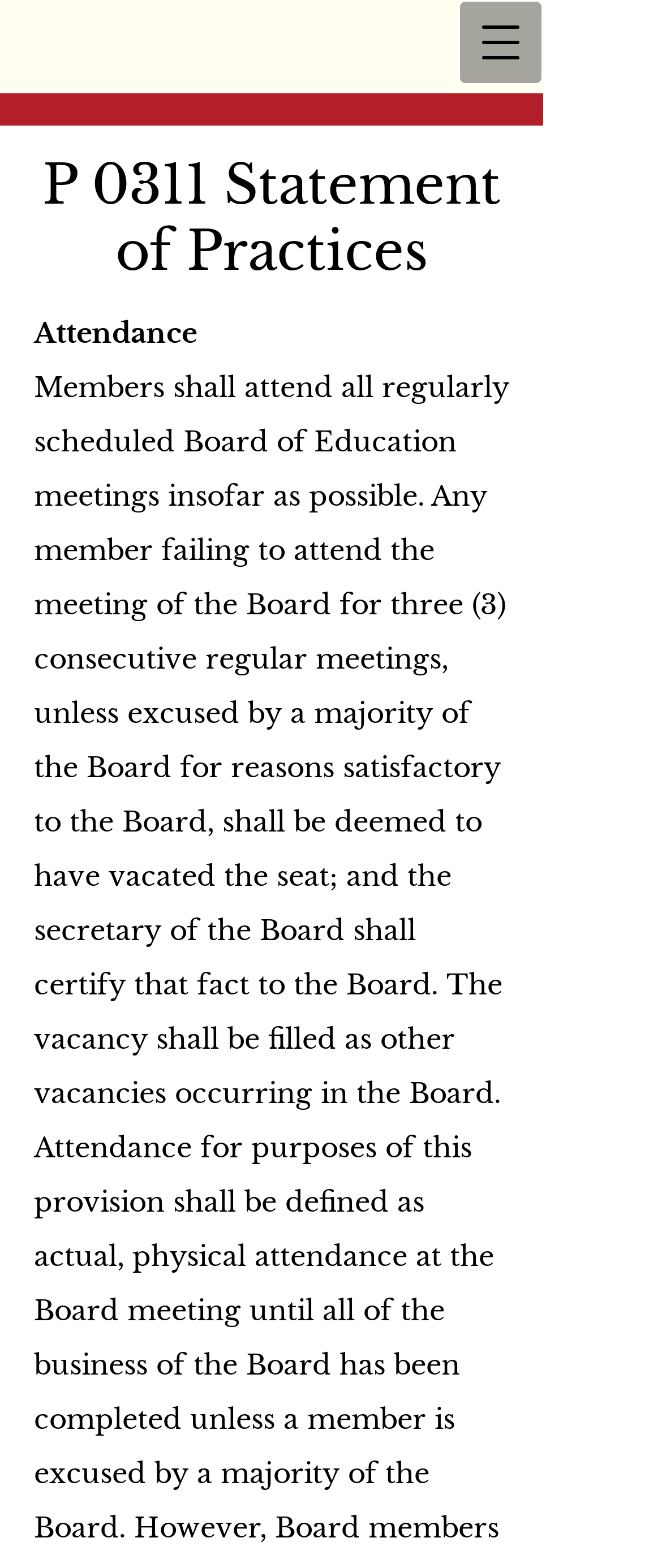Based on the element description: "aria-label="Open navigation menu"", identify the bounding box coordinates for this UI element. The coordinates must be four float numbers between 0 and 1, listed as [left, top, right, bottom].

[0.692, 0.0, 0.821, 0.054]